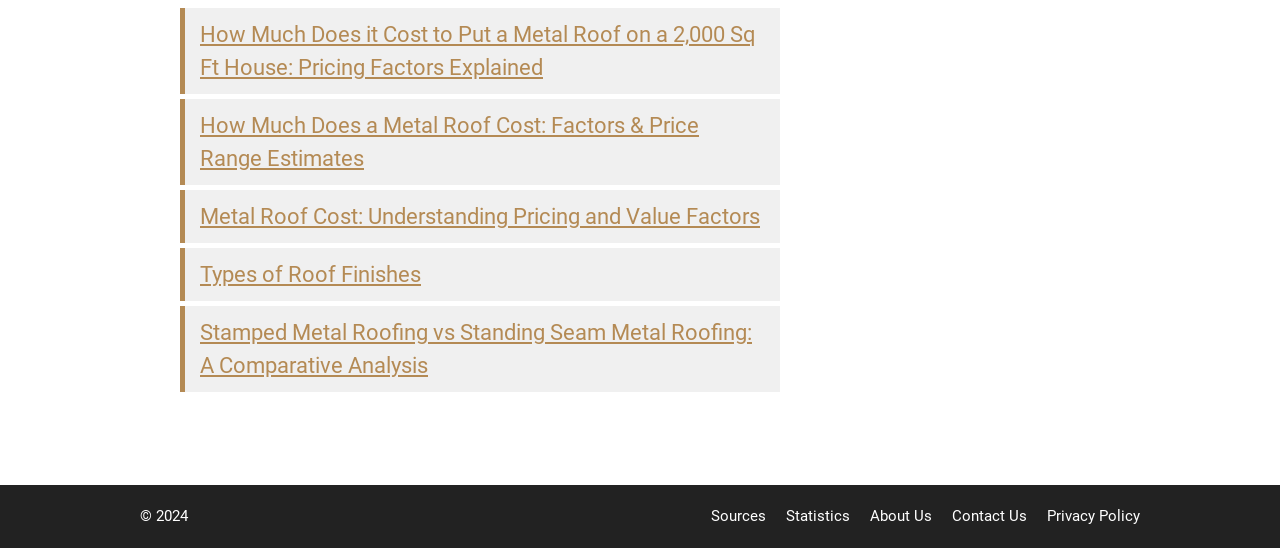Determine the bounding box coordinates for the UI element with the following description: "Types of Roof Finishes". The coordinates should be four float numbers between 0 and 1, represented as [left, top, right, bottom].

[0.156, 0.478, 0.329, 0.524]